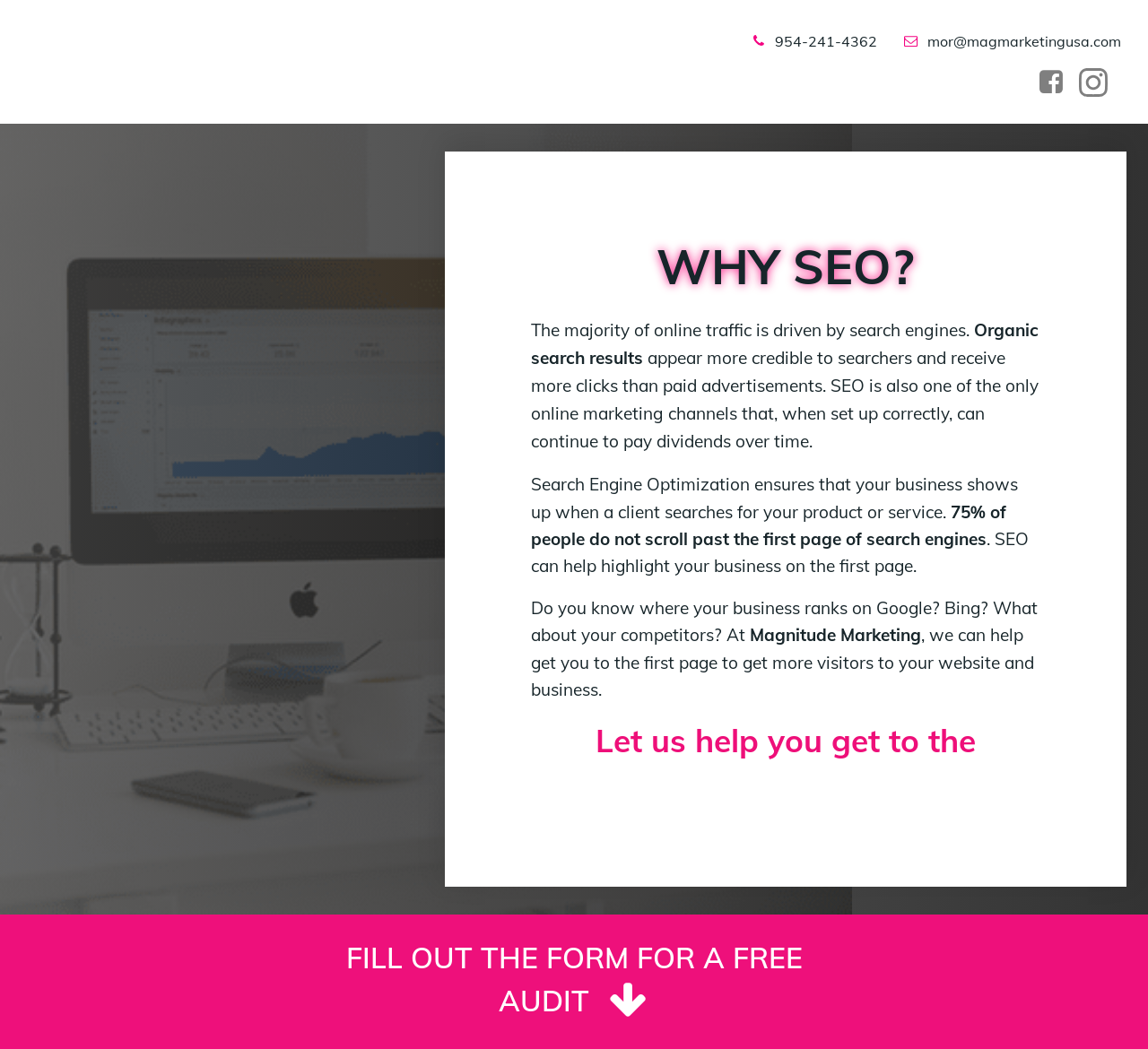Please answer the following question using a single word or phrase: 
What percentage of people do not scroll past the first page of search engines?

75%